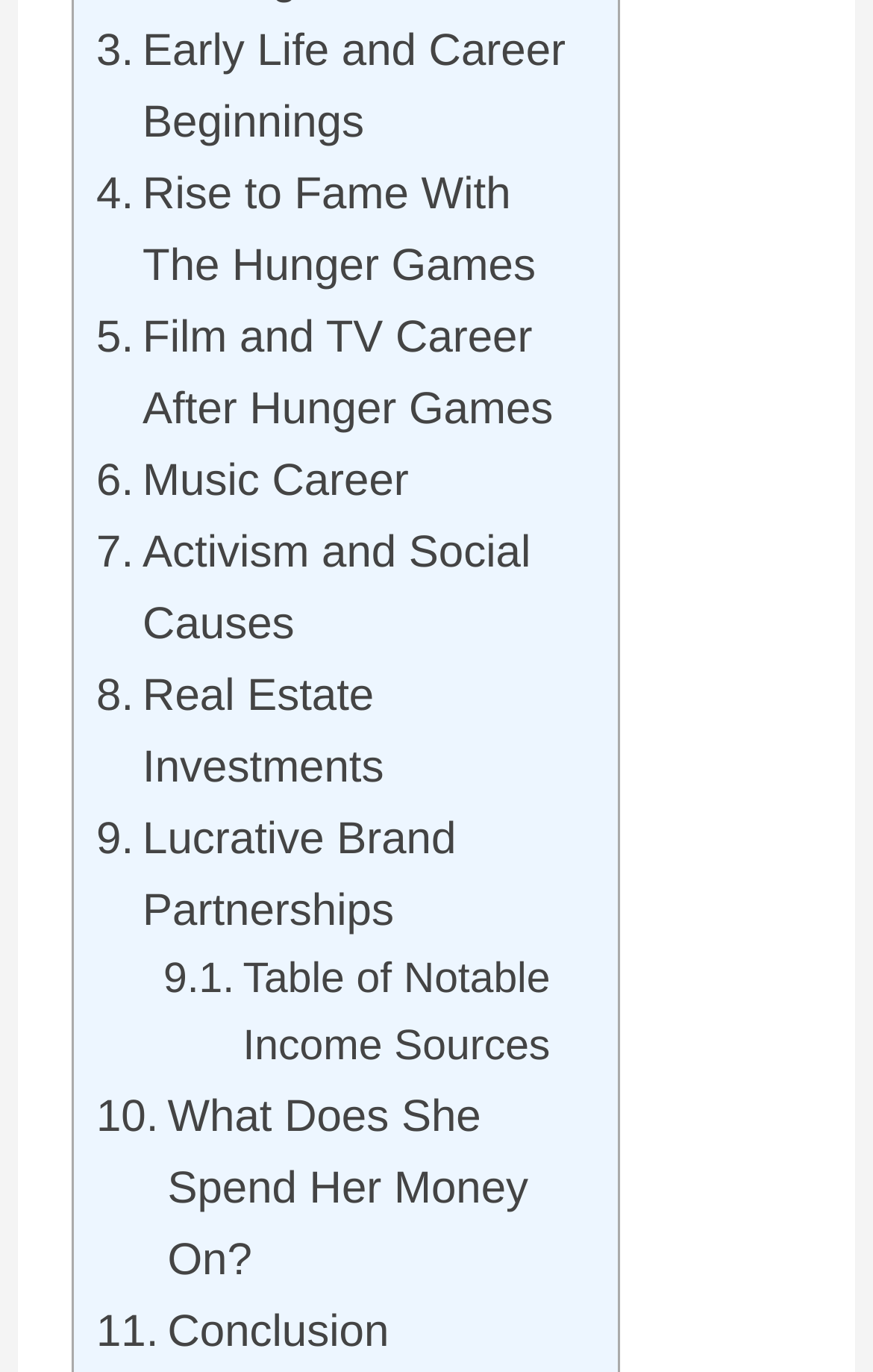Determine the bounding box coordinates of the clickable element necessary to fulfill the instruction: "Read about activism and social causes". Provide the coordinates as four float numbers within the 0 to 1 range, i.e., [left, top, right, bottom].

[0.11, 0.376, 0.655, 0.481]